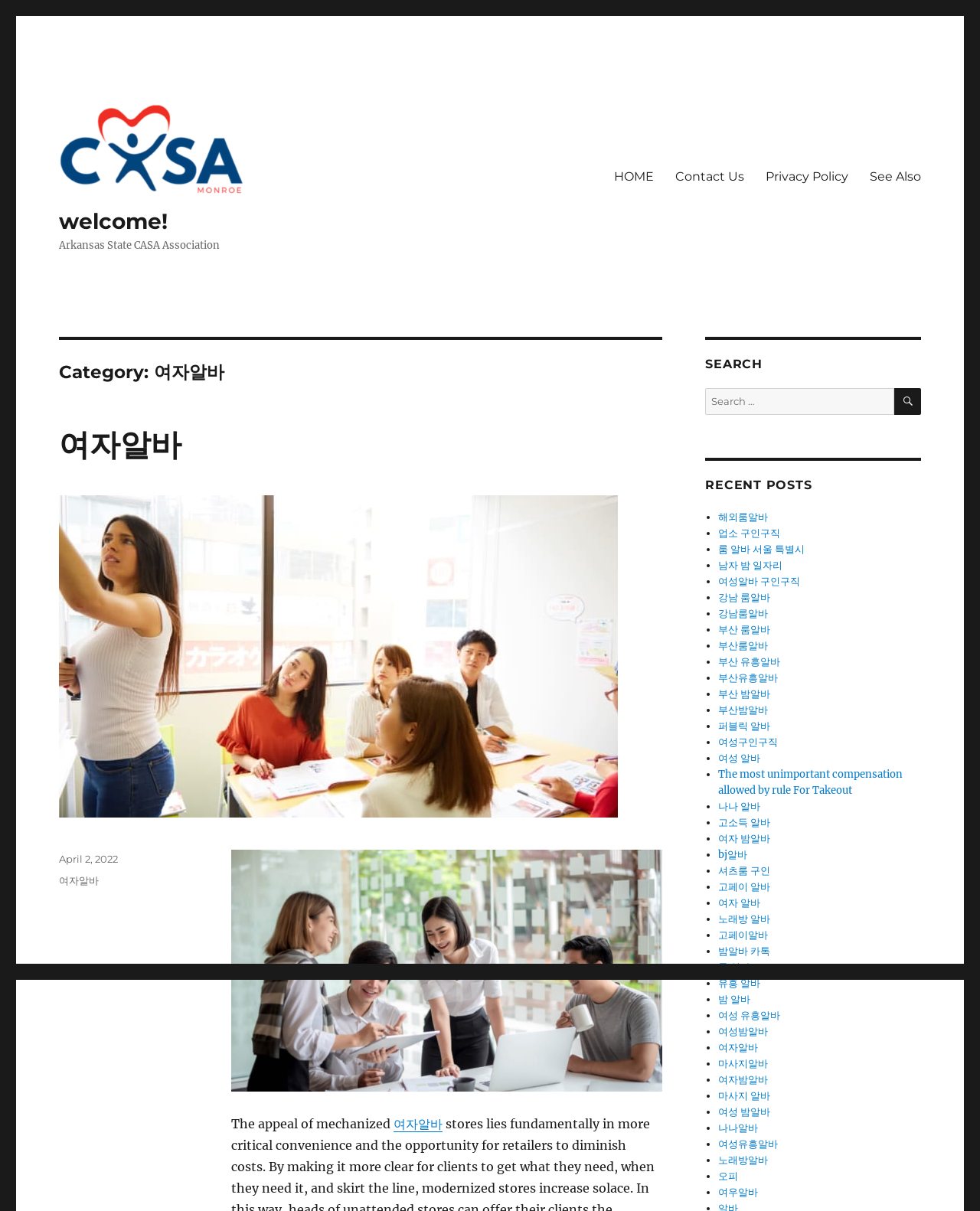Please locate the bounding box coordinates of the element that needs to be clicked to achieve the following instruction: "View the '여자알바' category". The coordinates should be four float numbers between 0 and 1, i.e., [left, top, right, bottom].

[0.06, 0.298, 0.676, 0.316]